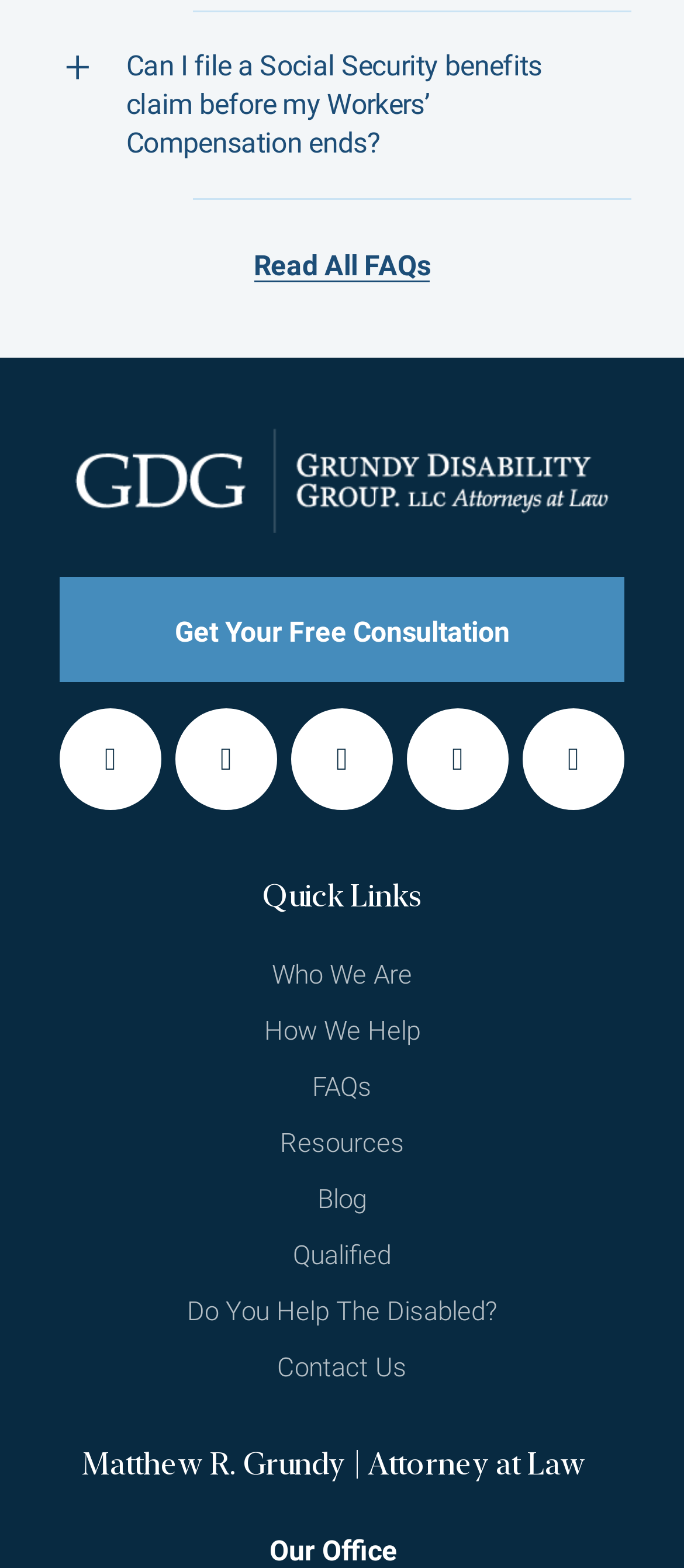Identify the bounding box coordinates of the region that needs to be clicked to carry out this instruction: "Contact us". Provide these coordinates as four float numbers ranging from 0 to 1, i.e., [left, top, right, bottom].

[0.405, 0.862, 0.595, 0.882]